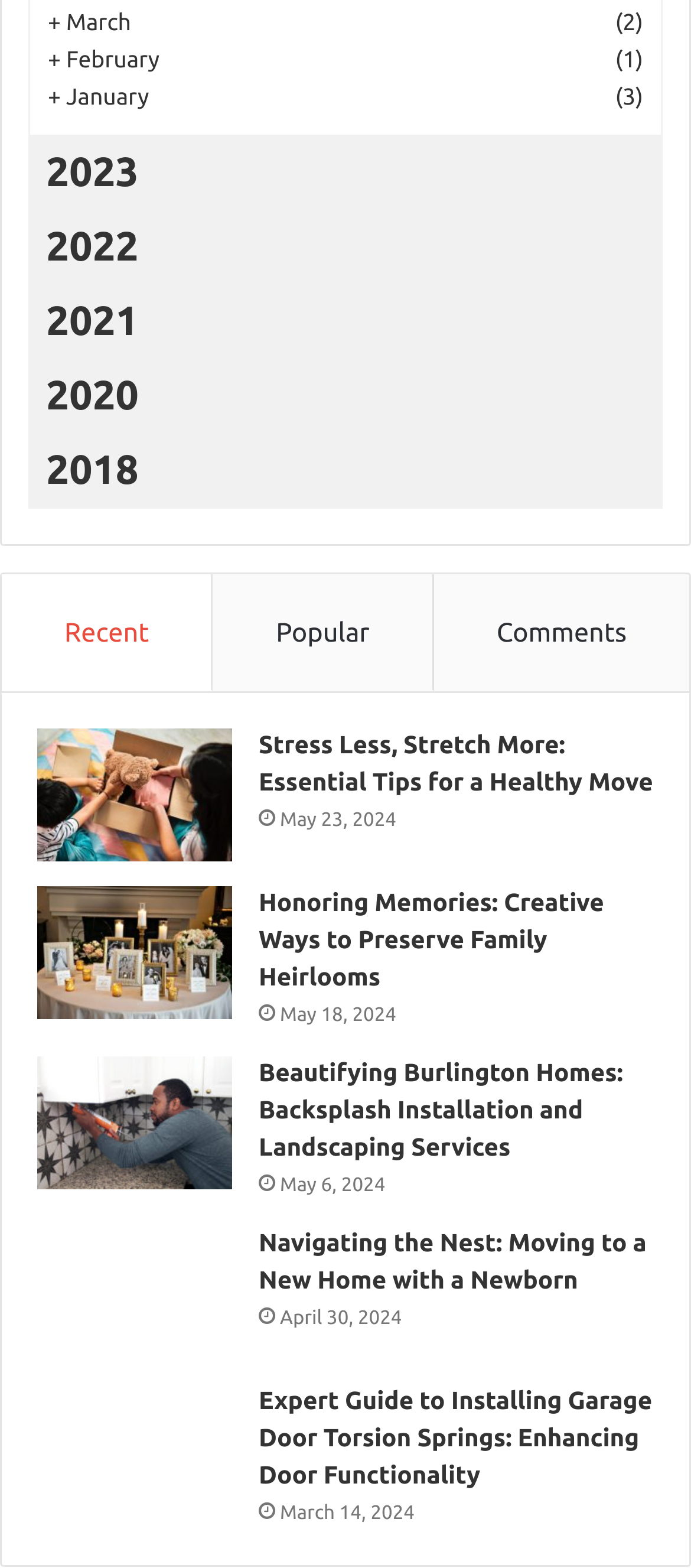Determine the bounding box for the described HTML element: "parent_node: Home aria-label="Menu Toggler"". Ensure the coordinates are four float numbers between 0 and 1 in the format [left, top, right, bottom].

None